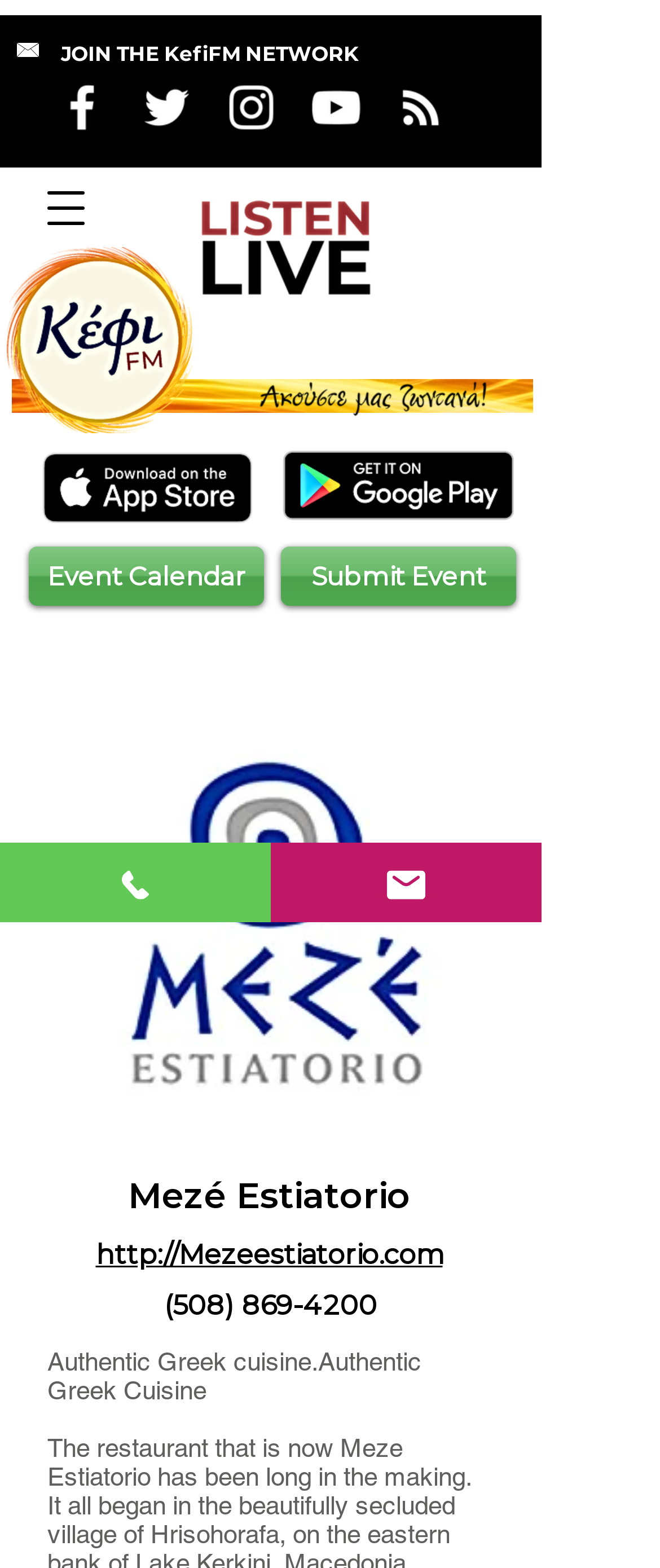Can you give a comprehensive explanation to the question given the content of the image?
What is the format of the phone number?

The phone number is in the format of area code followed by the phone number, which is (508) 869-4200.